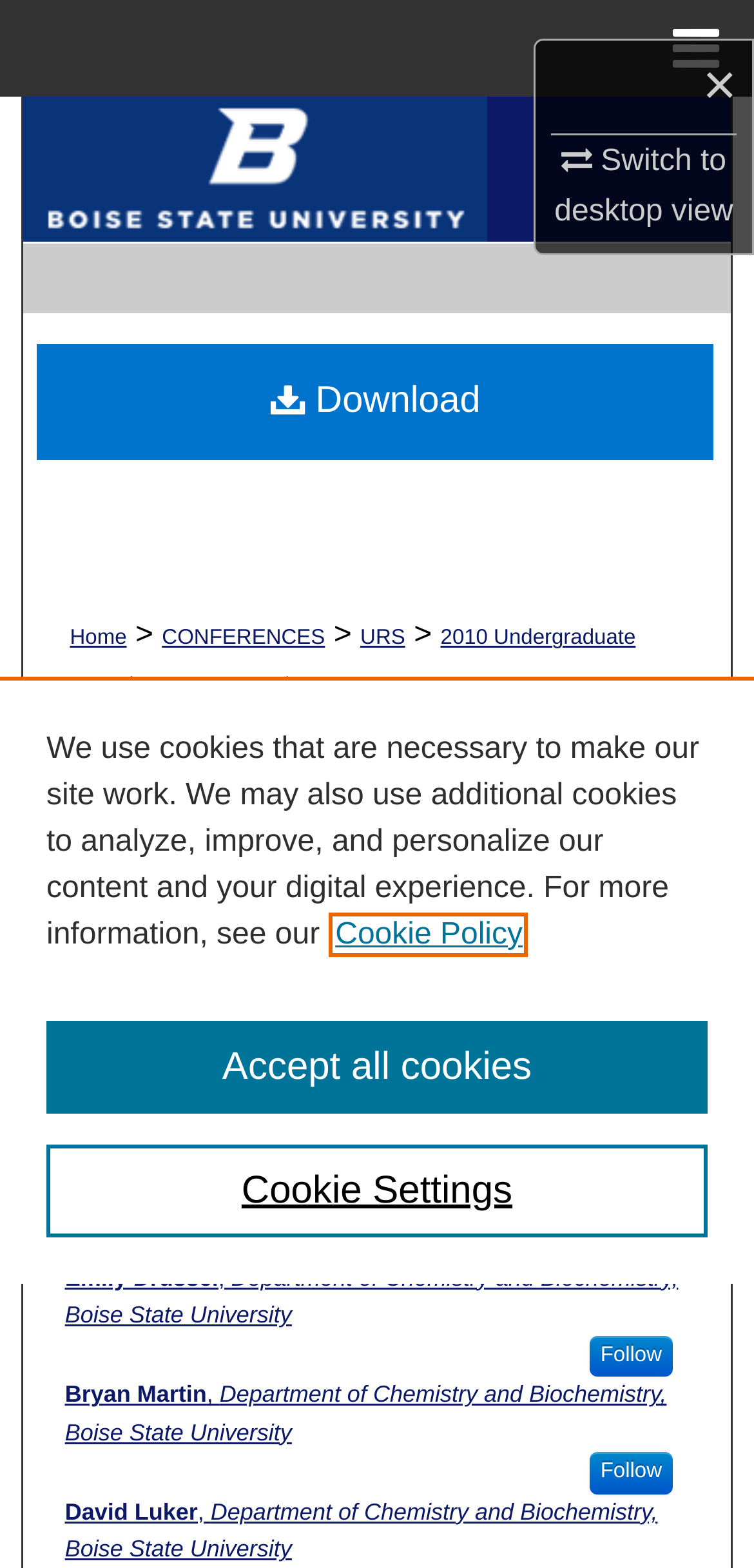Give a one-word or one-phrase response to the question: 
What is the name of the collection?

ScholarWorks